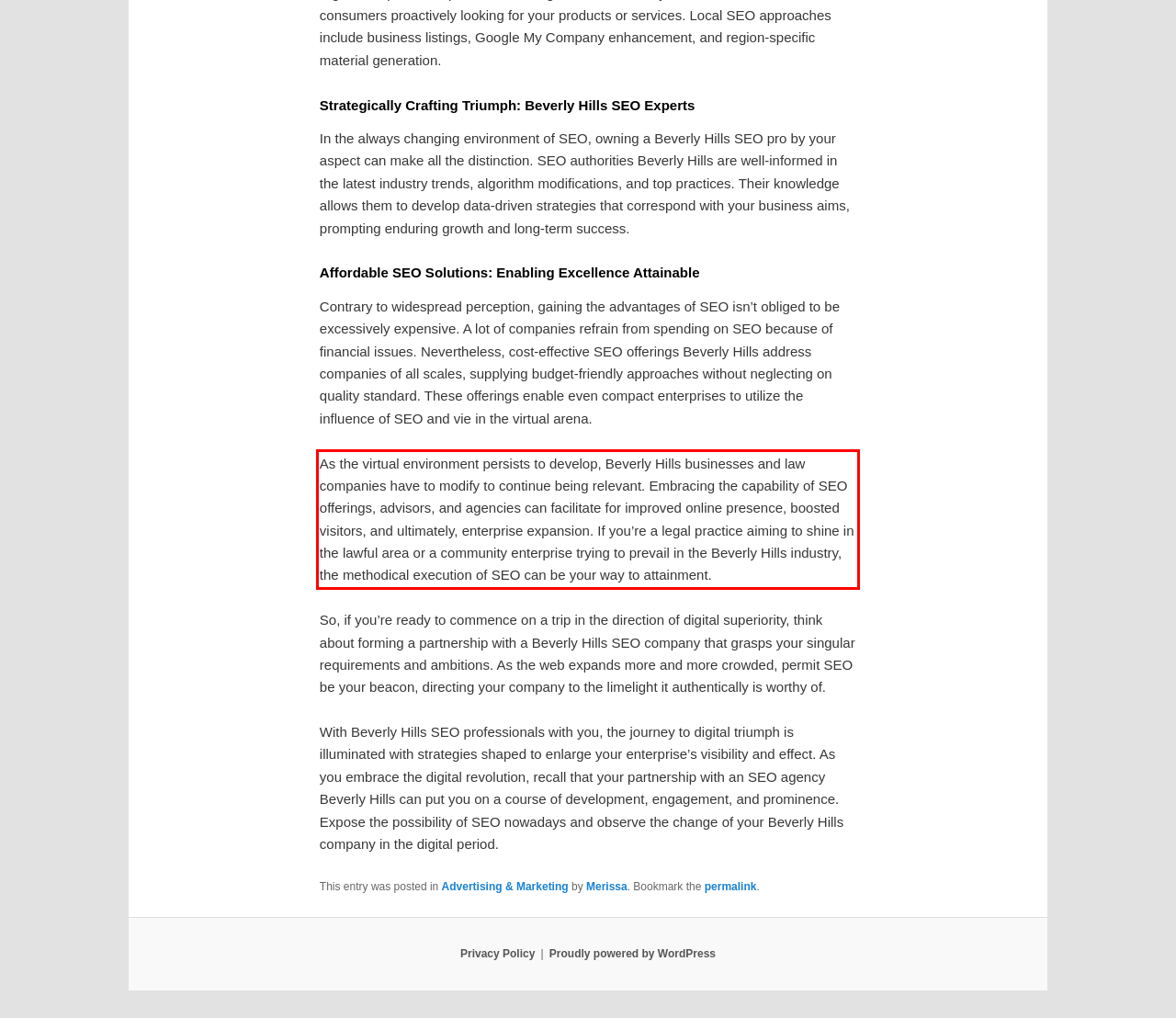There is a screenshot of a webpage with a red bounding box around a UI element. Please use OCR to extract the text within the red bounding box.

As the virtual environment persists to develop, Beverly Hills businesses and law companies have to modify to continue being relevant. Embracing the capability of SEO offerings, advisors, and agencies can facilitate for improved online presence, boosted visitors, and ultimately, enterprise expansion. If you’re a legal practice aiming to shine in the lawful area or a community enterprise trying to prevail in the Beverly Hills industry, the methodical execution of SEO can be your way to attainment.